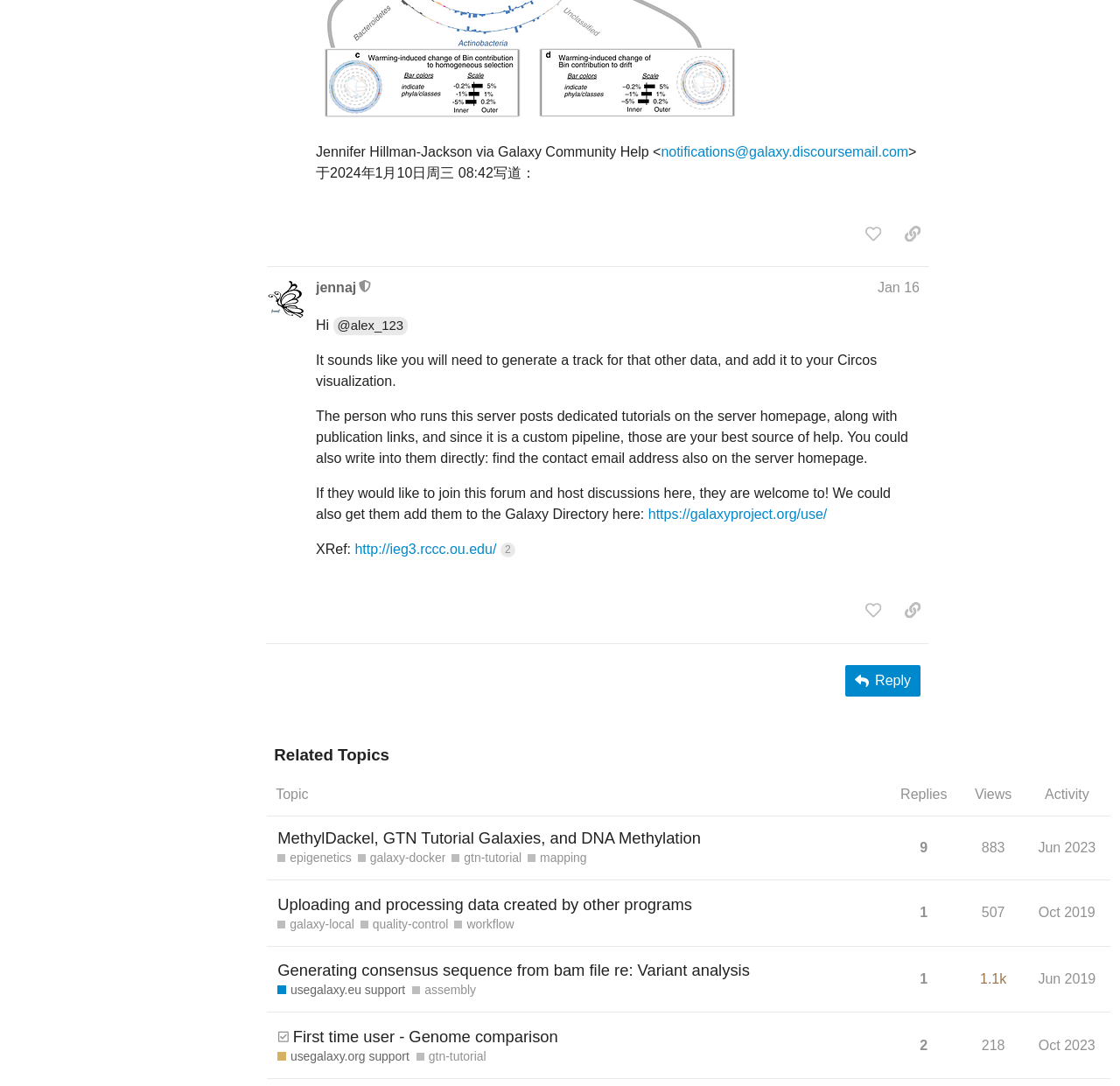Find and specify the bounding box coordinates that correspond to the clickable region for the instruction: "View related topic 'MethylDackel, GTN Tutorial Galaxies, and DNA Methylation Tags'".

[0.238, 0.762, 0.794, 0.81]